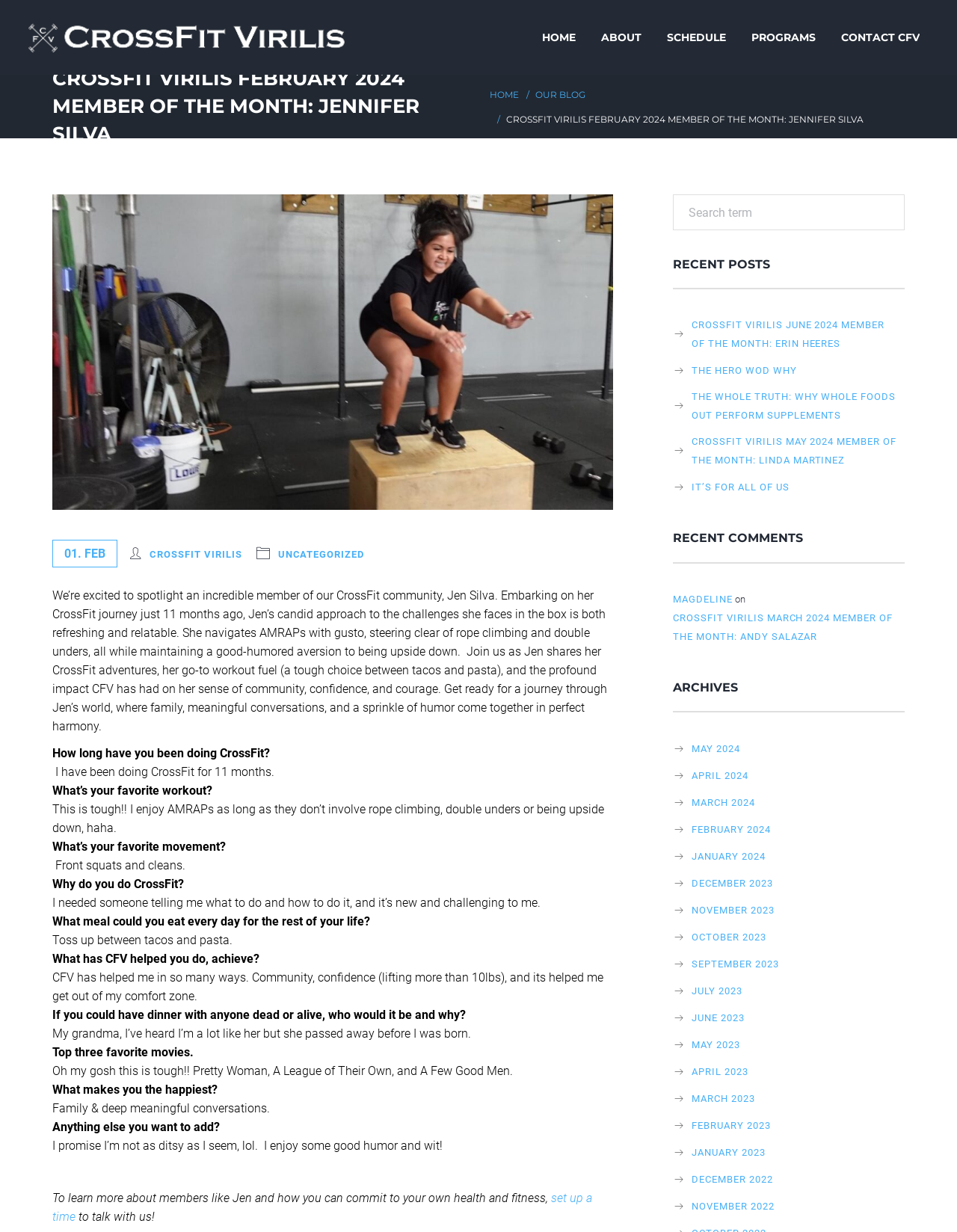Identify the bounding box coordinates of the region that needs to be clicked to carry out this instruction: "Search for a term". Provide these coordinates as four float numbers ranging from 0 to 1, i.e., [left, top, right, bottom].

[0.703, 0.158, 0.945, 0.187]